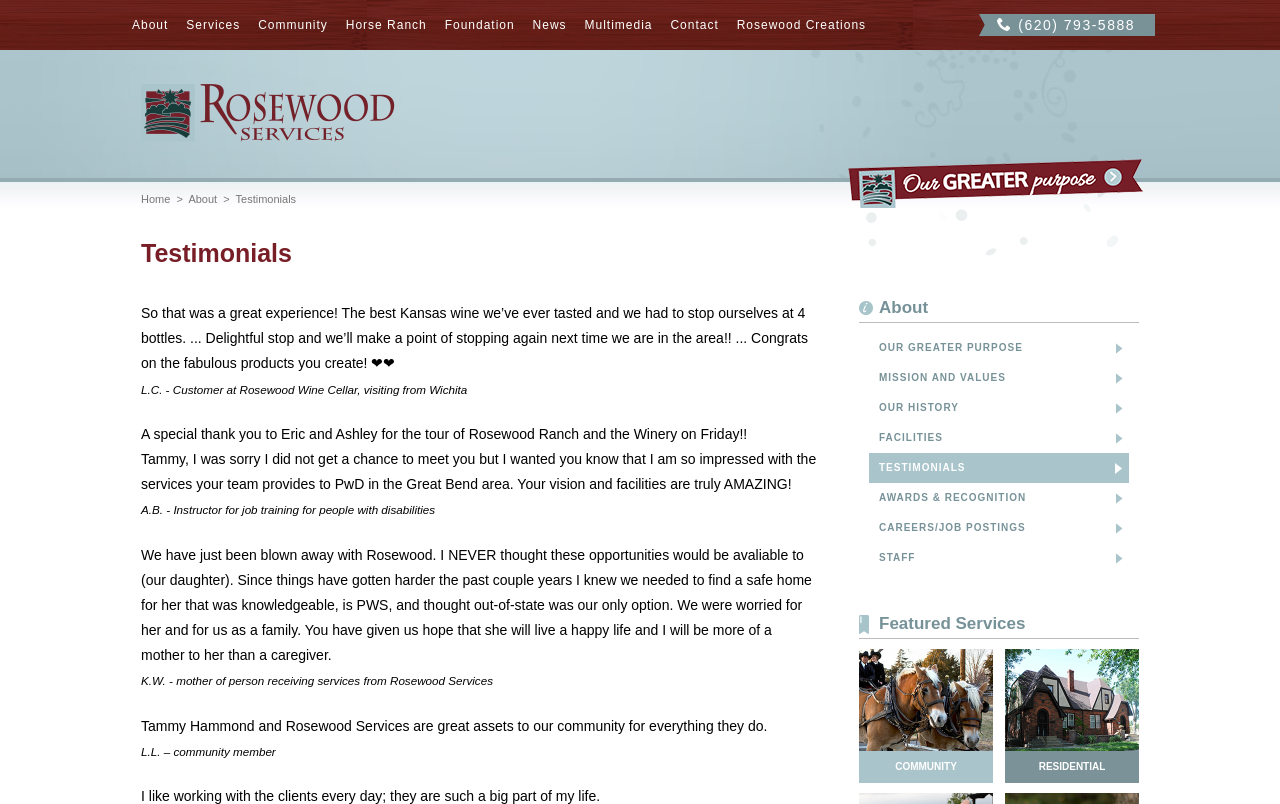Please identify the bounding box coordinates of the clickable element to fulfill the following instruction: "Explore Community services". The coordinates should be four float numbers between 0 and 1, i.e., [left, top, right, bottom].

[0.196, 0.0, 0.262, 0.062]